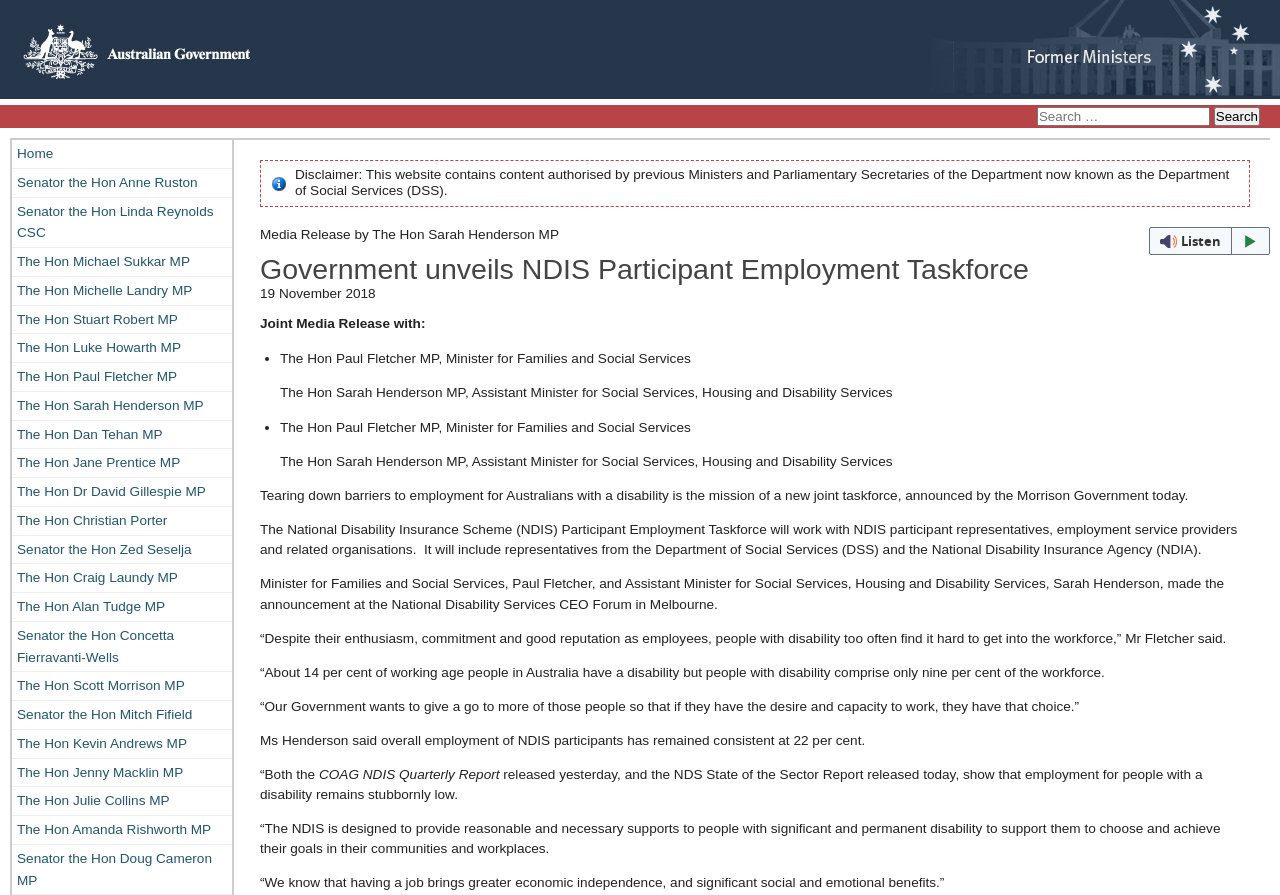Reply to the question with a single word or phrase:
What is the purpose of the NDIS?

to provide reasonable and necessary supports